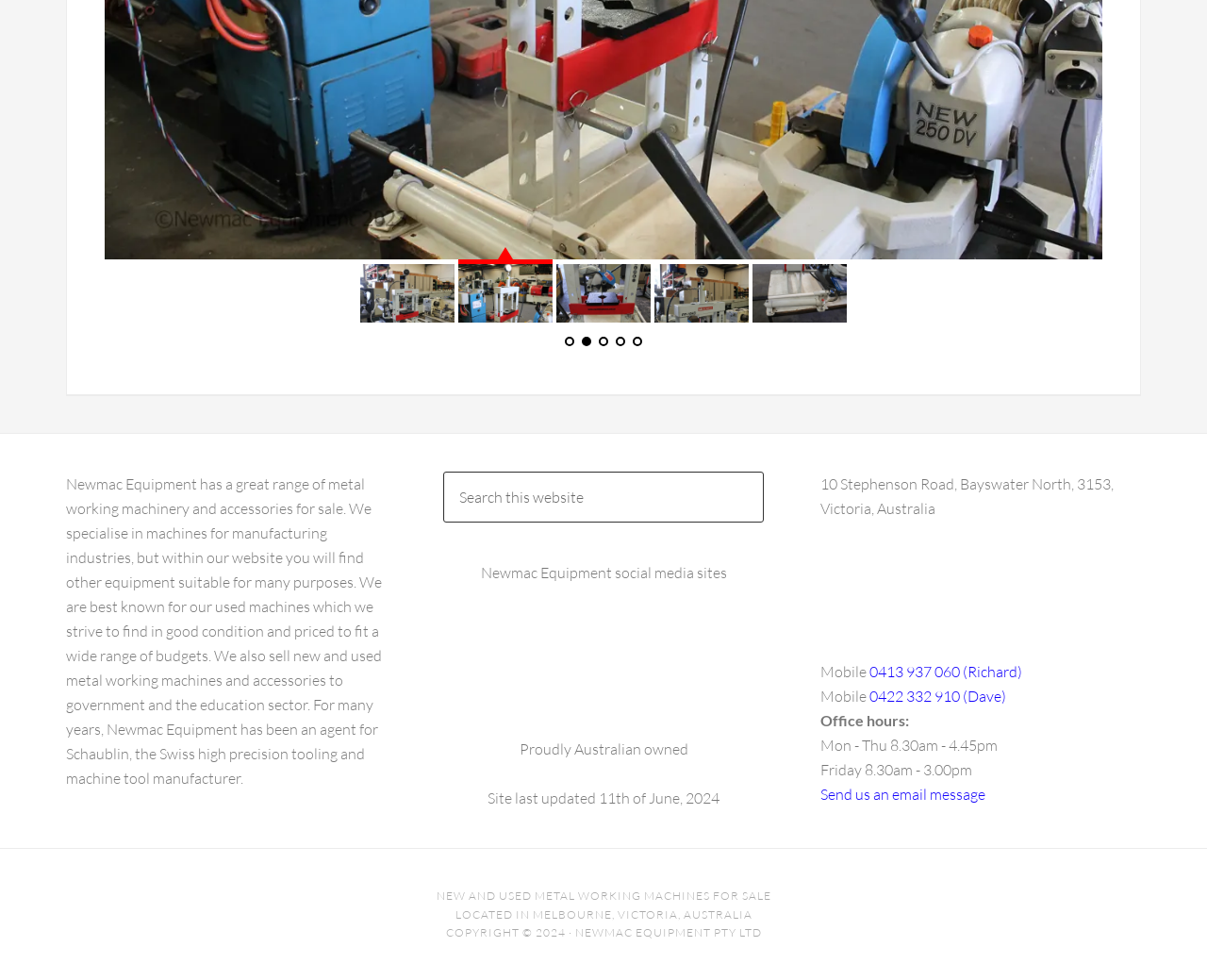What is the purpose of the search box on the webpage? Analyze the screenshot and reply with just one word or a short phrase.

to search the website